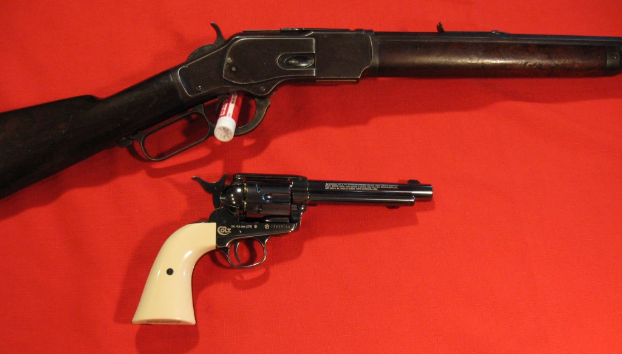Produce a meticulous caption for the image.

The image showcases a Winchester Model 1873 rifle positioned above a Colt Single Action Army revolver. Both firearms are classic representations of American history, highlighting their practical use in the late 19th century. The rifle, known for its robust design, is shown with a cylindrical cartridge that is partially visible, underscoring its capability for versatility in ammunition. The Colt revolver, with its distinctive ivory-colored grip, adds a touch of elegance to the pairing. This combination exemplifies the practicality of having both a long gun and a handgun that share the same caliber cartridge, reflecting the survival mentality of American pioneers on the frontier. The vibrant red background accentuates the details of both weapons, emphasizing their craftsmanship and historical significance.